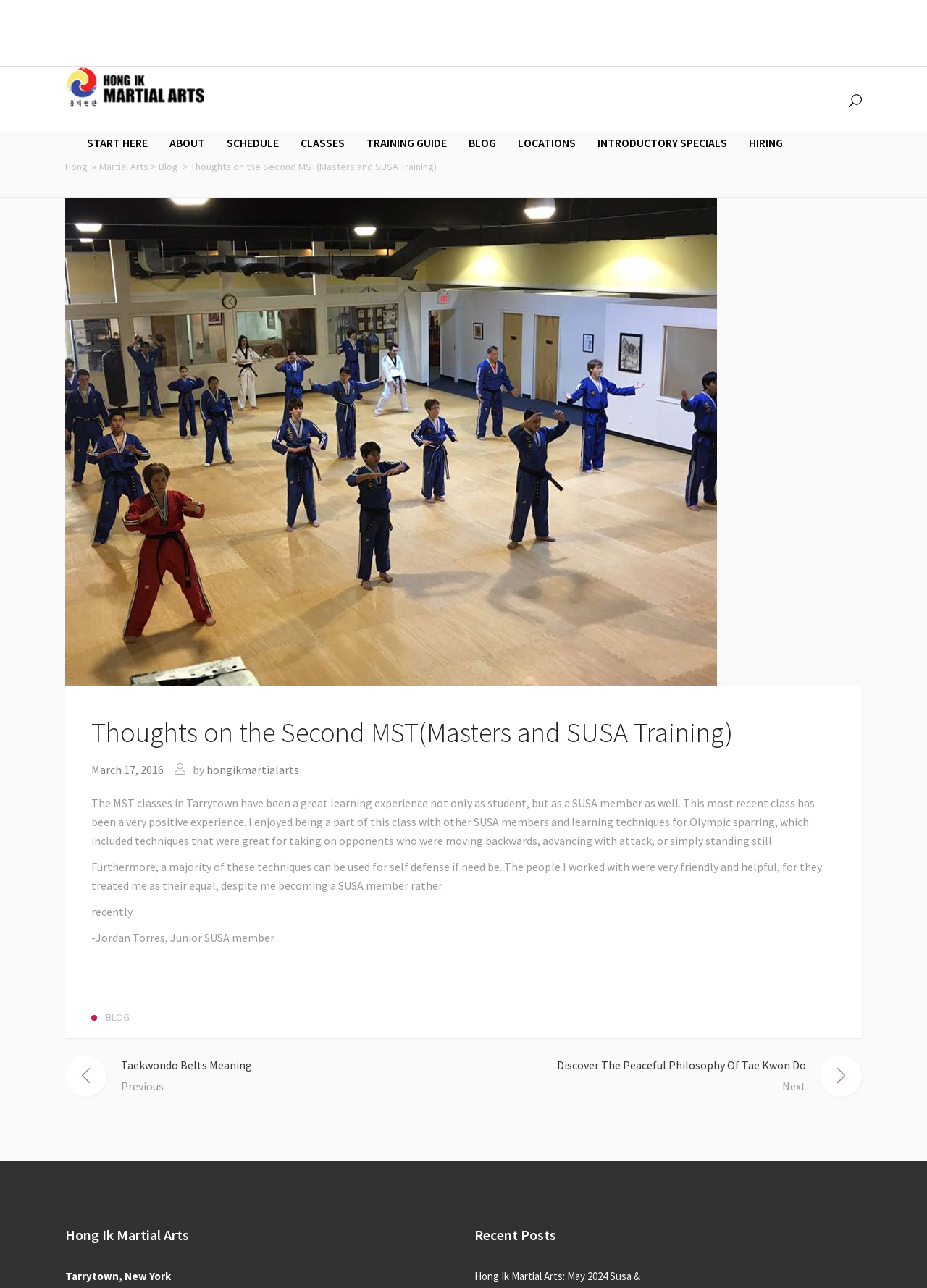What is the name of the martial arts school?
Using the image as a reference, give an elaborate response to the question.

I found the answer by looking at the logo at the top left corner of the webpage, which says 'Hong Ik Martial Arts'. Additionally, the breadcrumb navigation at the top of the page also mentions 'Hong Ik Martial Arts'.